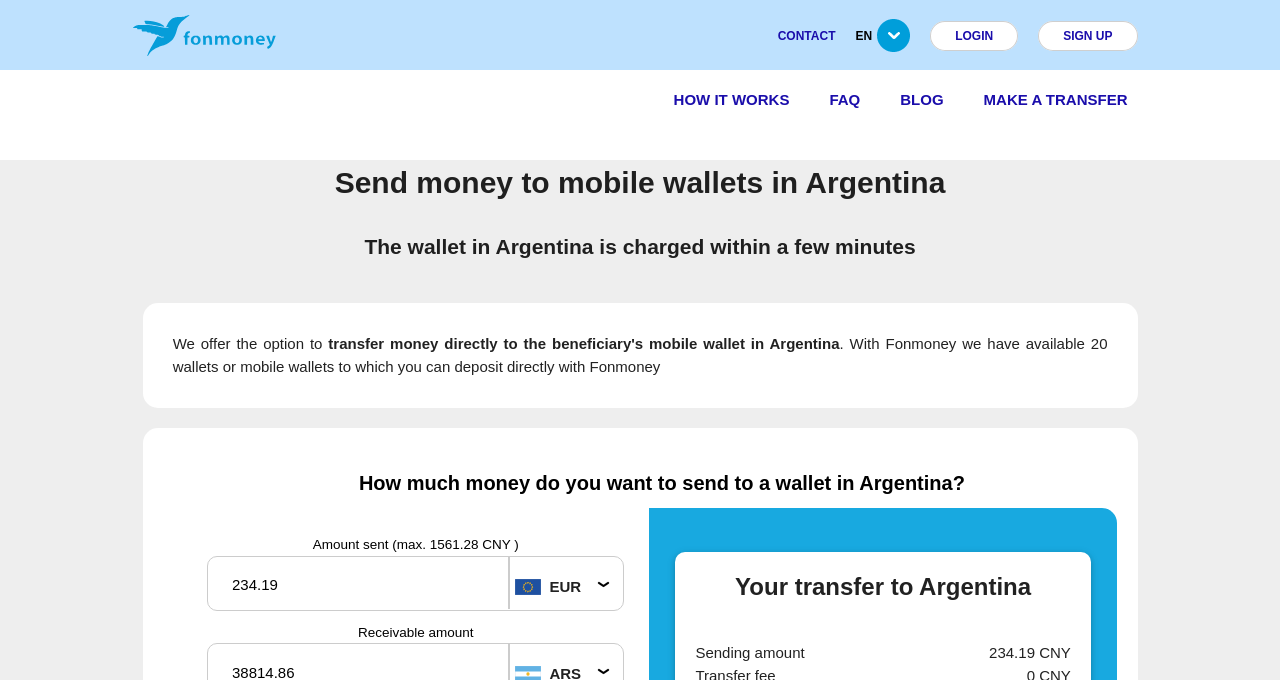What is the purpose of this webpage?
Look at the screenshot and respond with one word or a short phrase.

Send money to mobile wallets